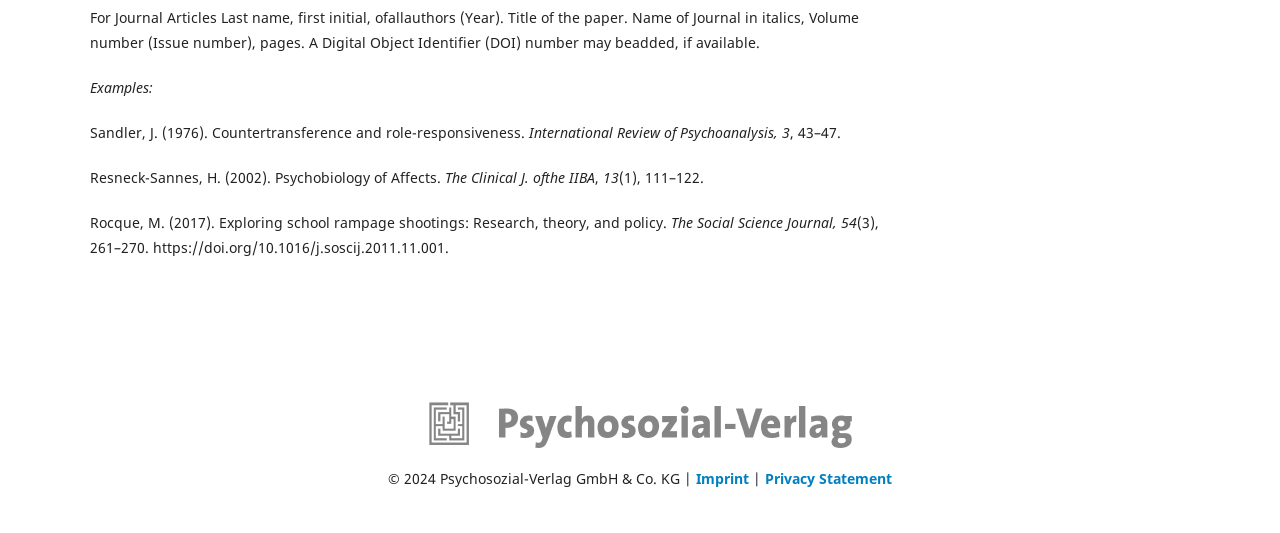What is the format for citing journal articles?
Based on the visual content, answer with a single word or a brief phrase.

Last name, first initial, year, title, journal, volume, pages, DOI